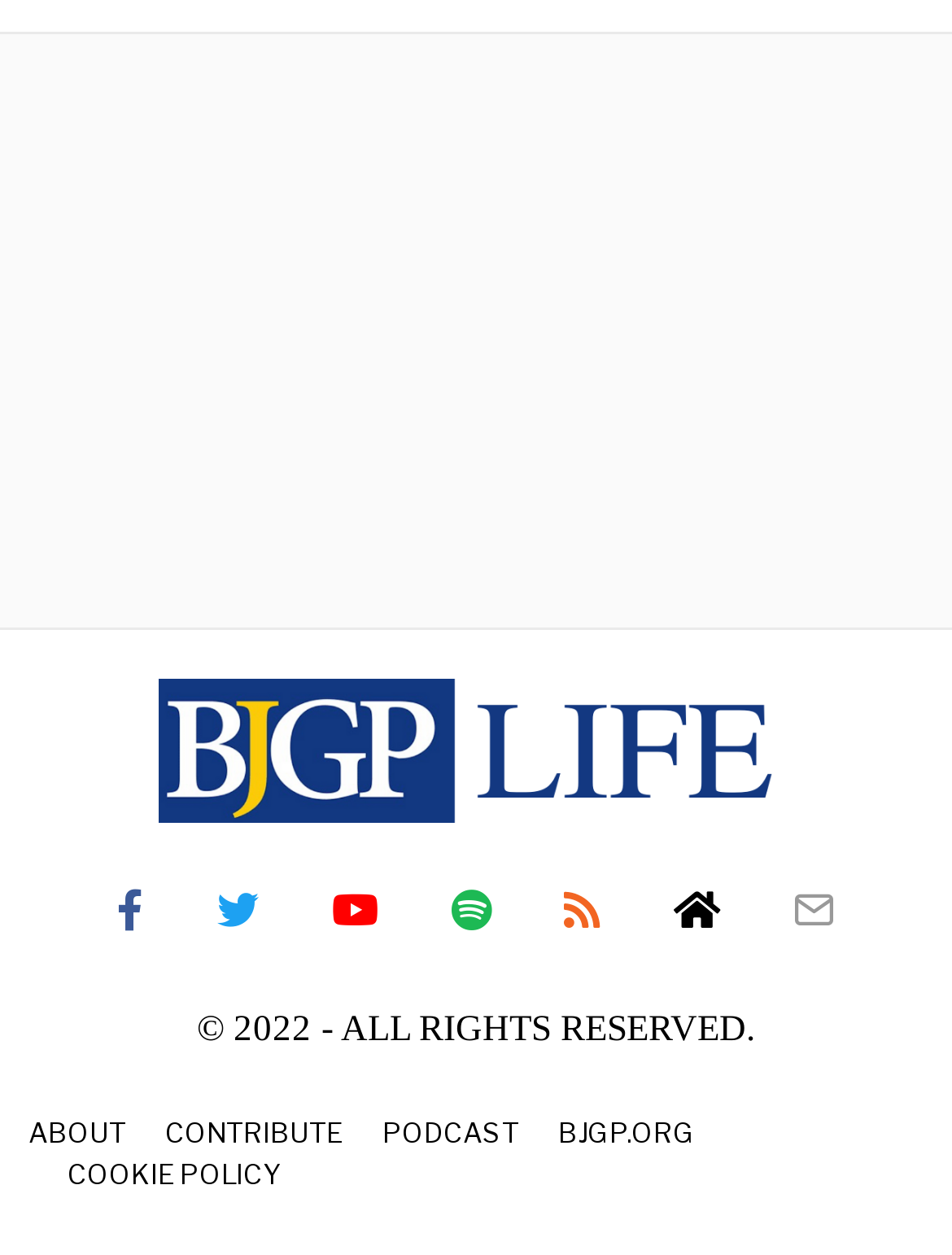How many links are there at the bottom of the page?
Please answer the question as detailed as possible based on the image.

I counted the number of link elements at the bottom of the page, excluding the social media links. There are 5 of them.